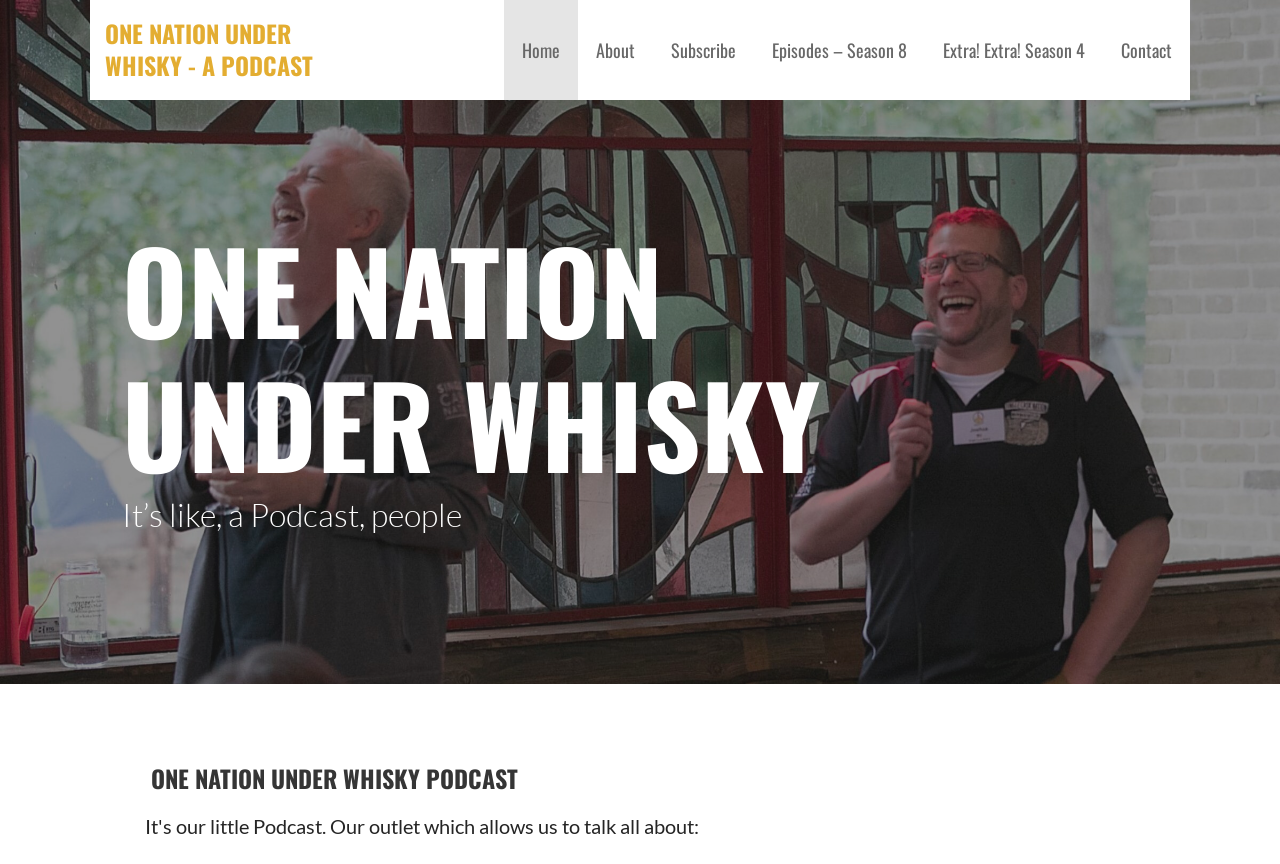What is the current season of the podcast?
Look at the image and construct a detailed response to the question.

The current season of the podcast can be found in the navigation link 'Episodes – Season 8' at the top of the webpage.